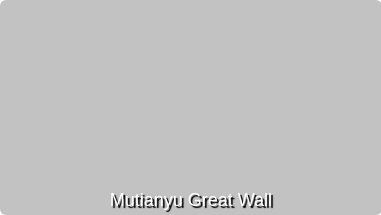Kindly respond to the following question with a single word or a brief phrase: 
Why is Mutianyu preferred by visitors?

Less crowded